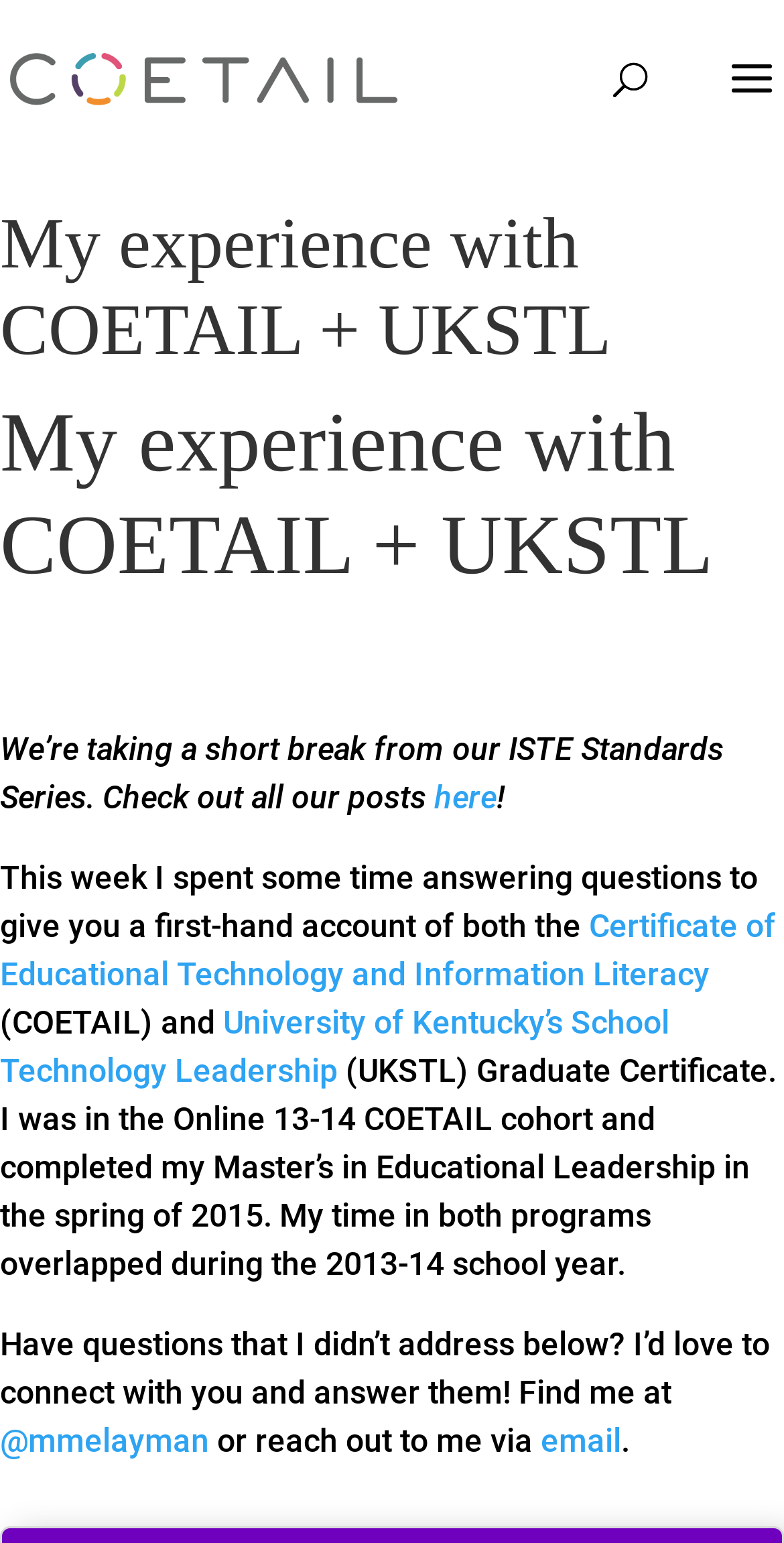Refer to the image and provide an in-depth answer to the question: 
What is the author's social media handle?

The author's social media handle is mentioned in the text 'Find me at @mmelayman' which is located at the bottom of the webpage, with a bounding box coordinate of [0.0, 0.922, 0.267, 0.946]. It is a link element.